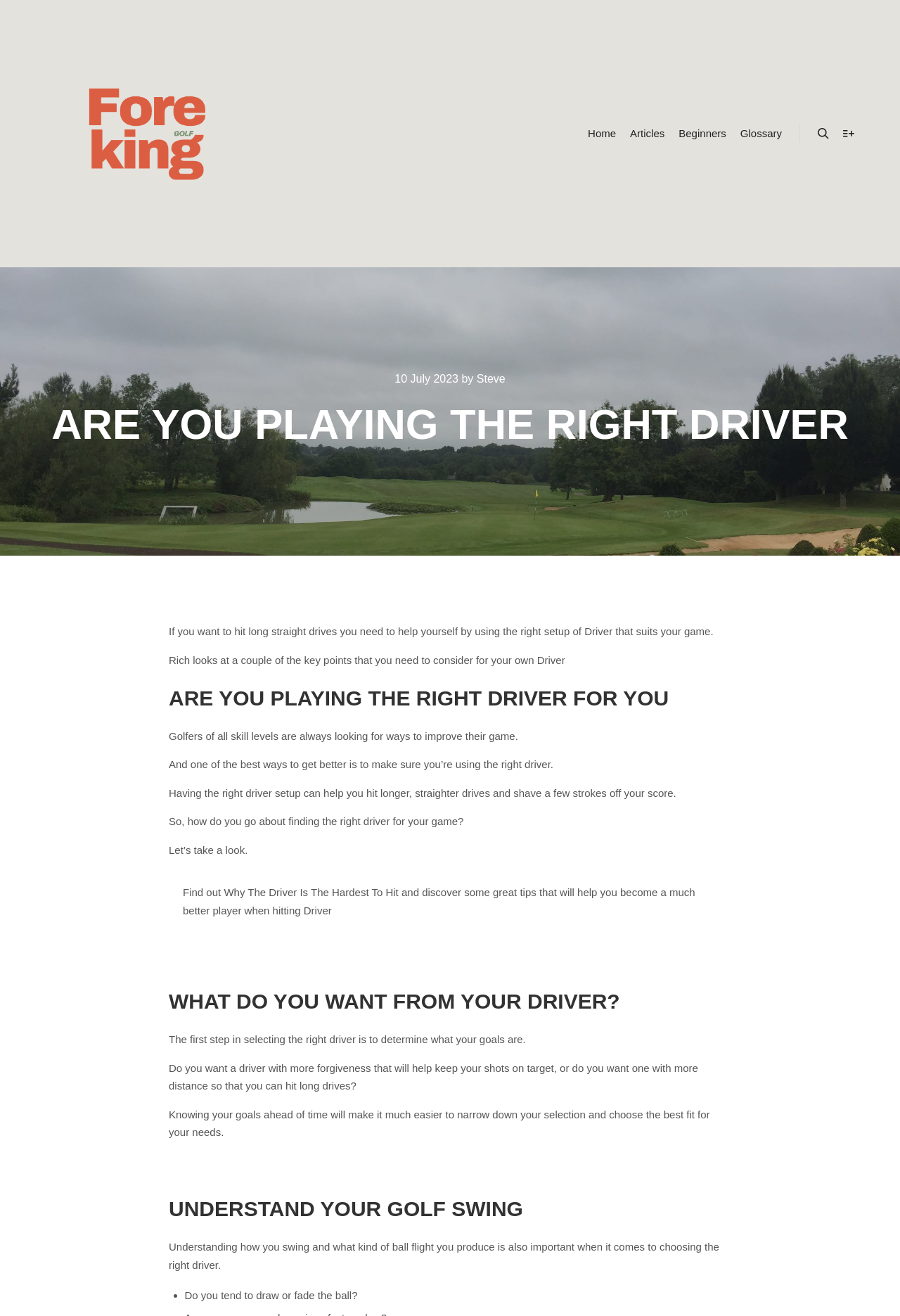Based on the element description: "Articles", identify the bounding box coordinates for this UI element. The coordinates must be four float numbers between 0 and 1, listed as [left, top, right, bottom].

[0.692, 0.0, 0.746, 0.203]